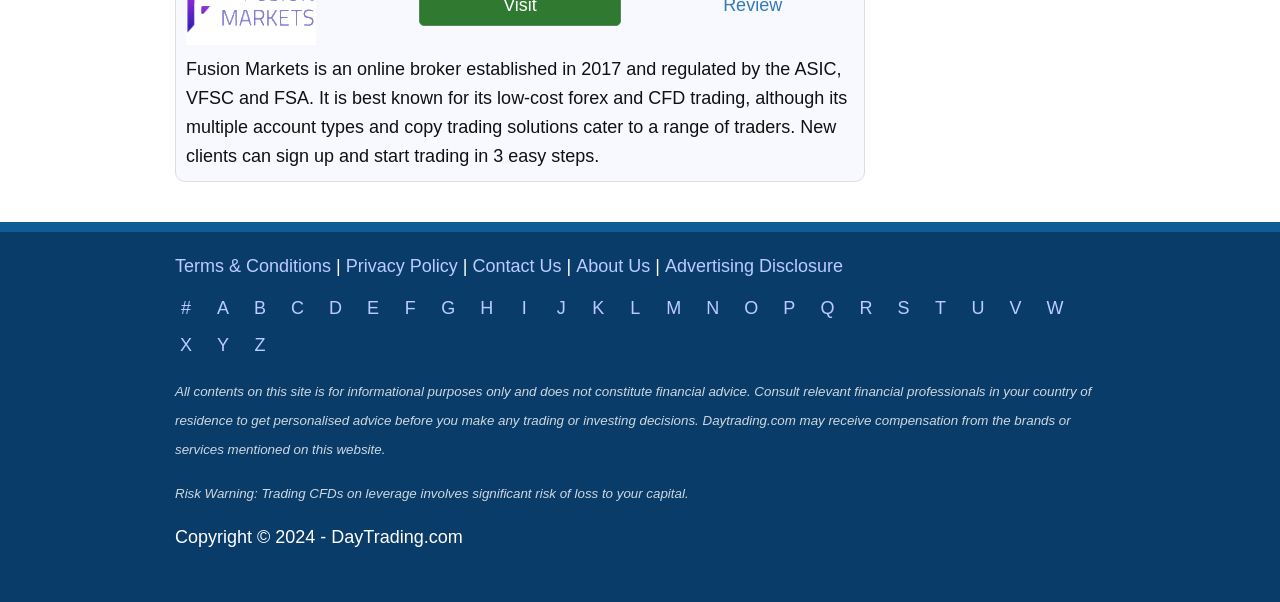Determine the bounding box coordinates for the UI element matching this description: "R".

[0.665, 0.482, 0.688, 0.543]